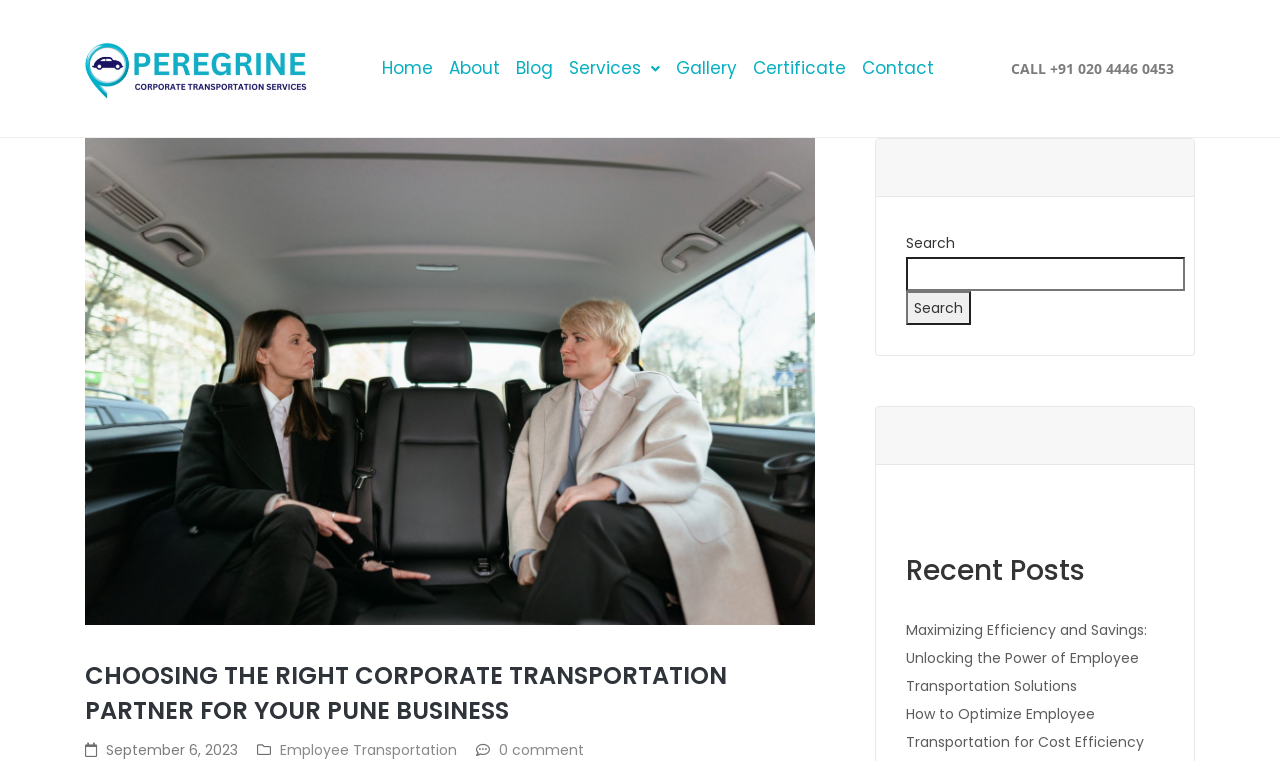Identify and extract the heading text of the webpage.

CHOOSING THE RIGHT CORPORATE TRANSPORTATION PARTNER FOR YOUR PUNE BUSINESS